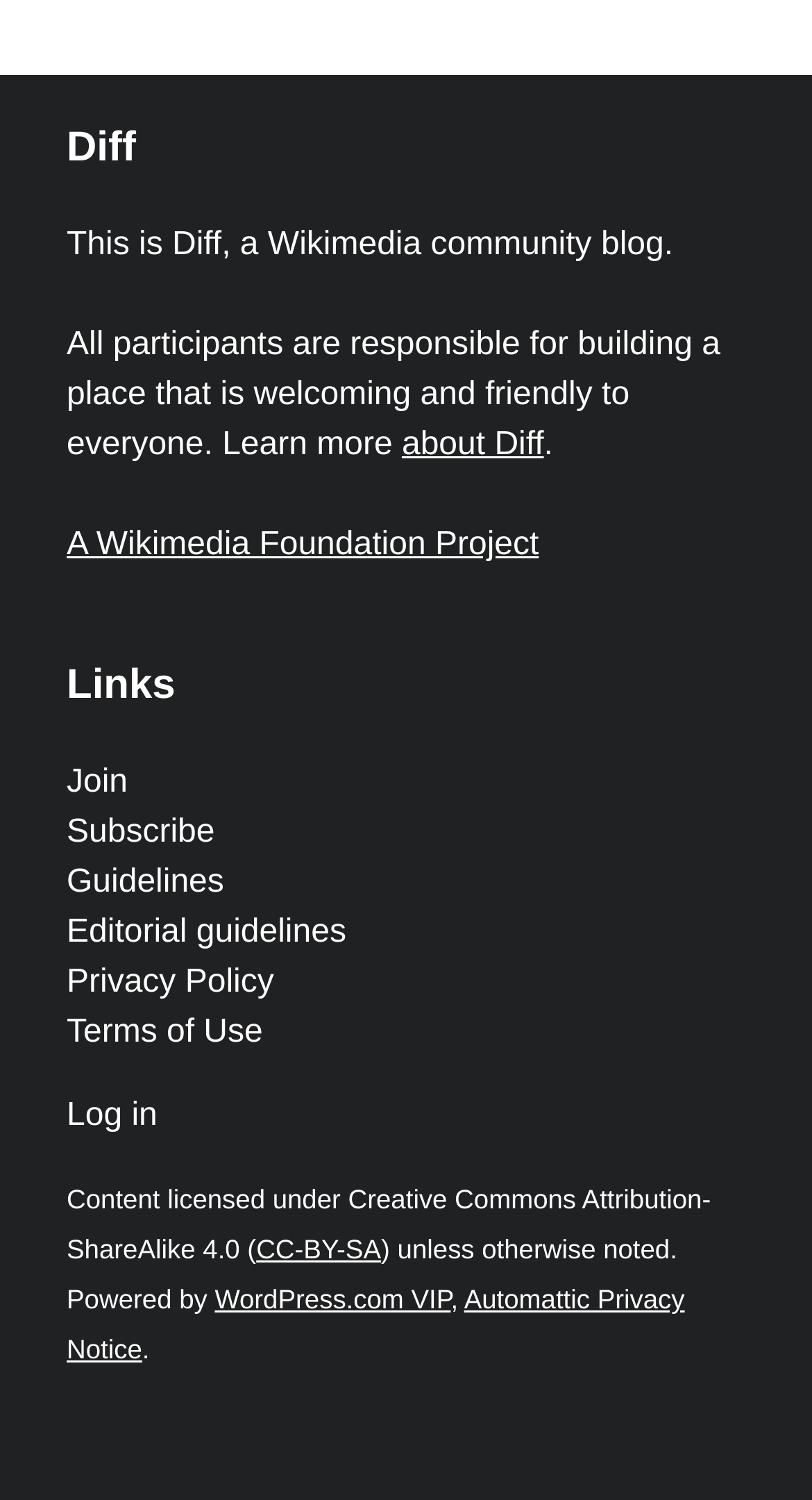Determine the bounding box coordinates in the format (top-left x, top-left y, bottom-right x, bottom-right y). Ensure all values are floating point numbers between 0 and 1. Identify the bounding box of the UI element described by: A Wikimedia Foundation Project

[0.082, 0.352, 0.664, 0.375]